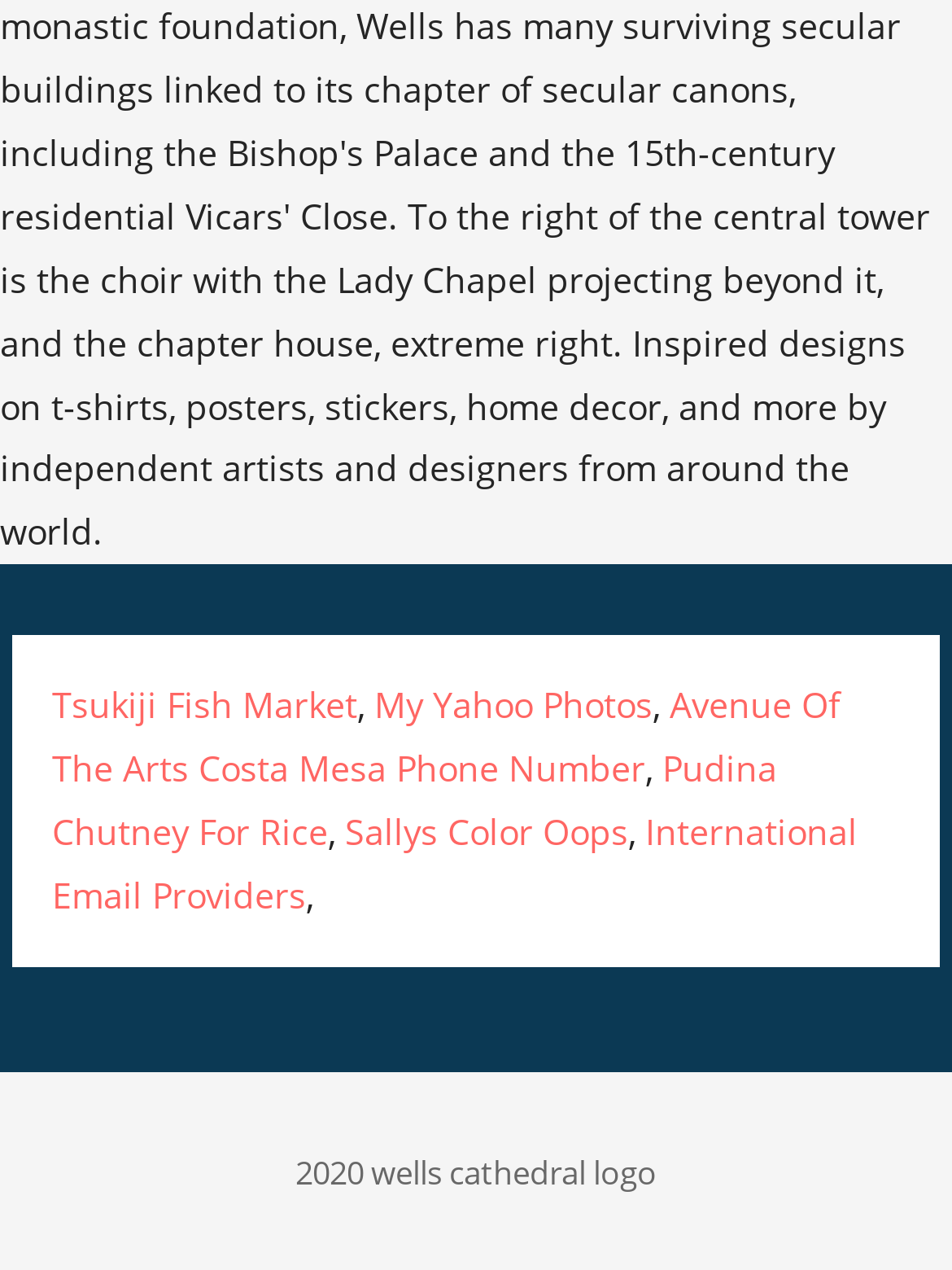Answer the question using only a single word or phrase: 
How many links are there in the webpage?

7